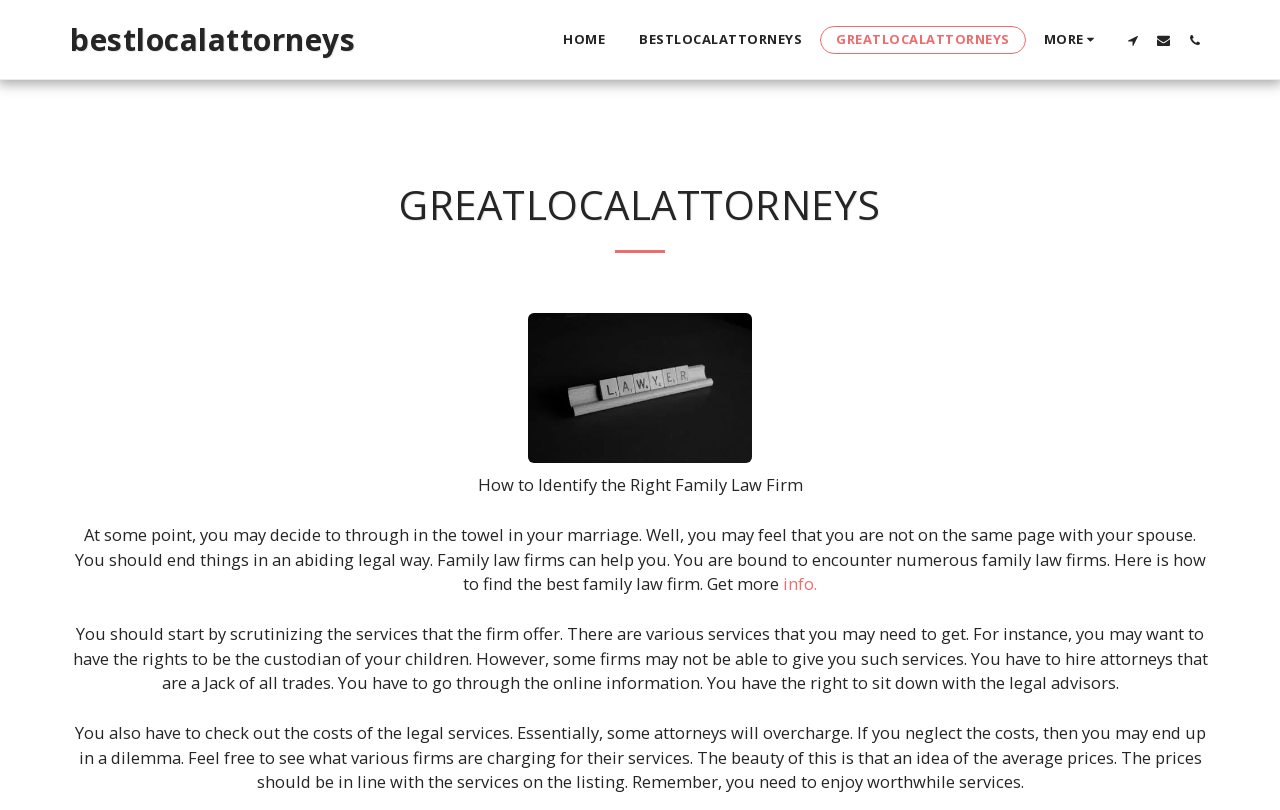Determine the bounding box coordinates for the HTML element mentioned in the following description: "Home". The coordinates should be a list of four floats ranging from 0 to 1, represented as [left, top, right, bottom].

[0.427, 0.031, 0.485, 0.066]